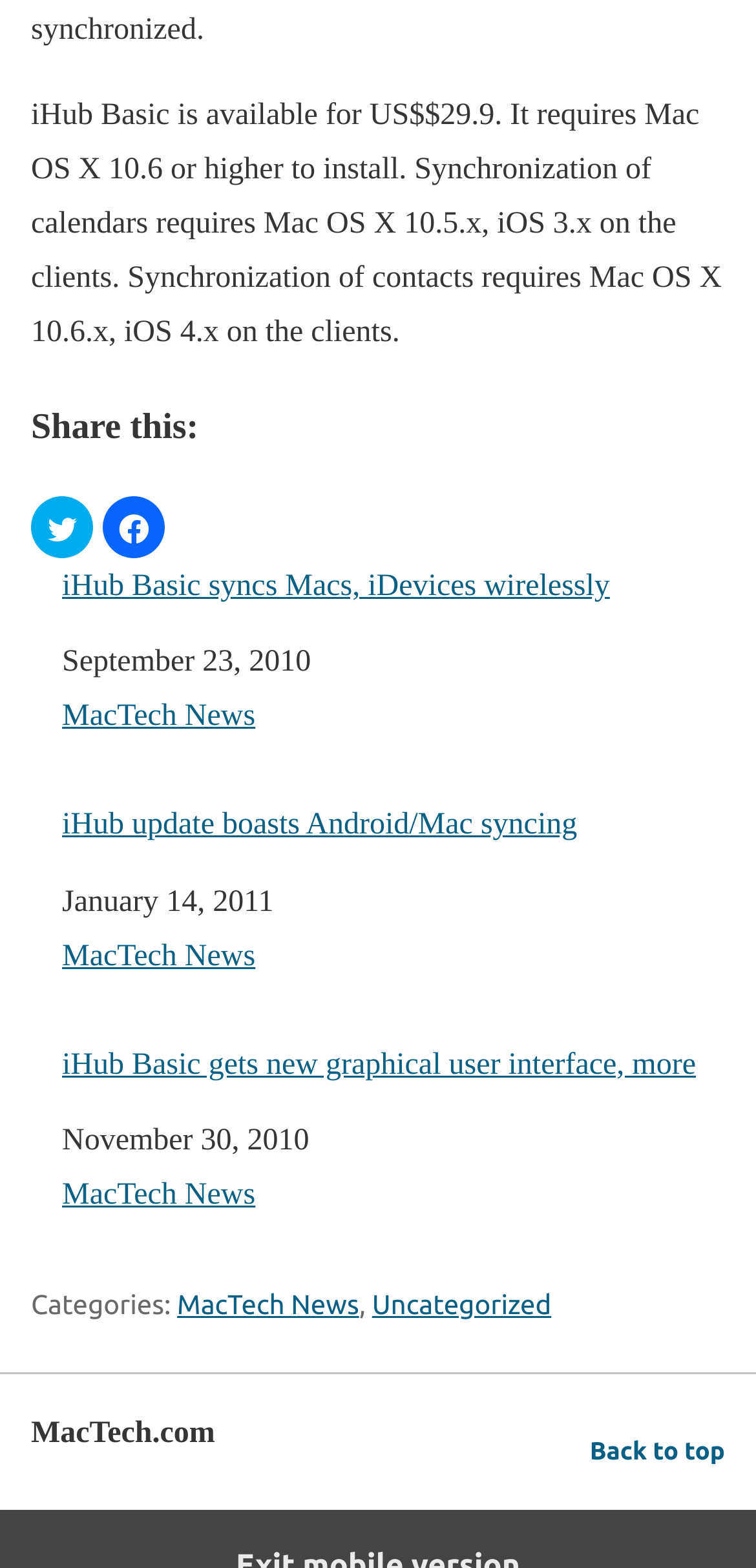Show the bounding box coordinates of the region that should be clicked to follow the instruction: "Share on Twitter."

[0.041, 0.317, 0.123, 0.356]